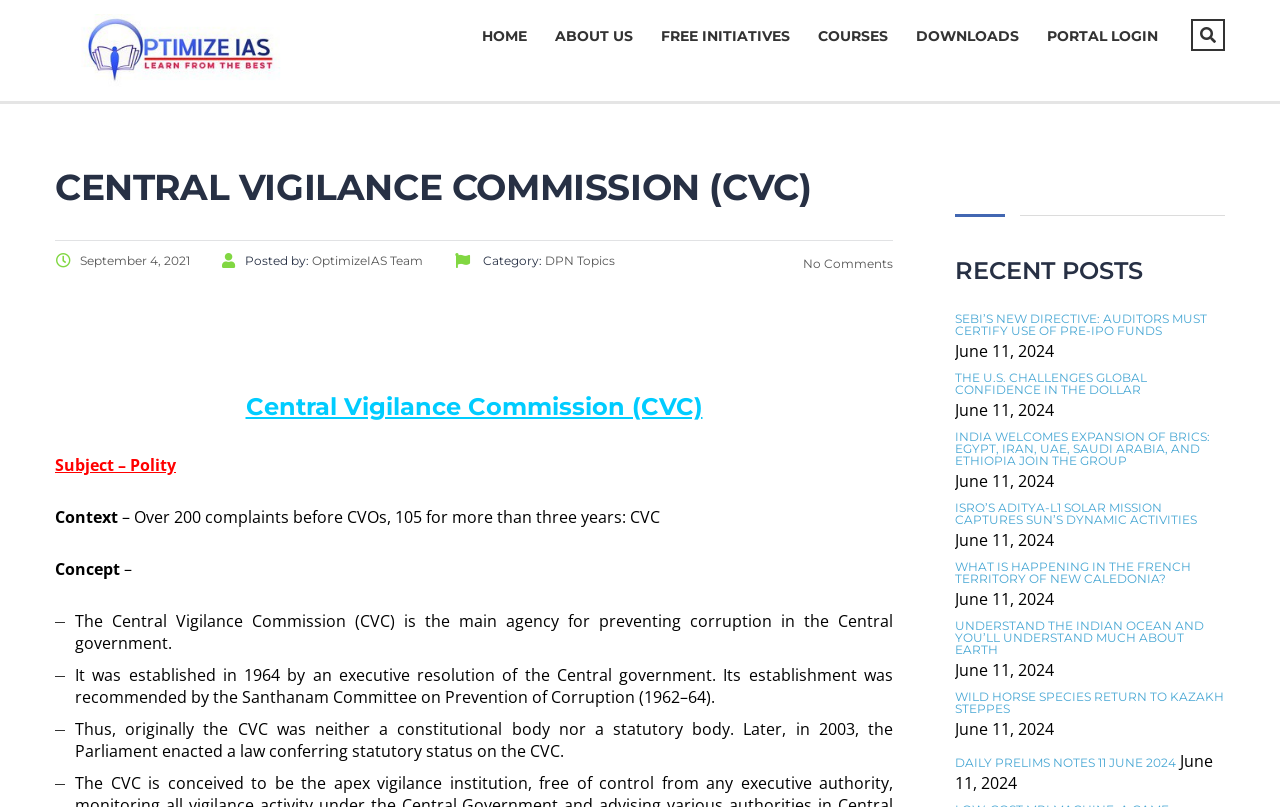Identify the first-level heading on the webpage and generate its text content.

CENTRAL VIGILANCE COMMISSION (CVC)